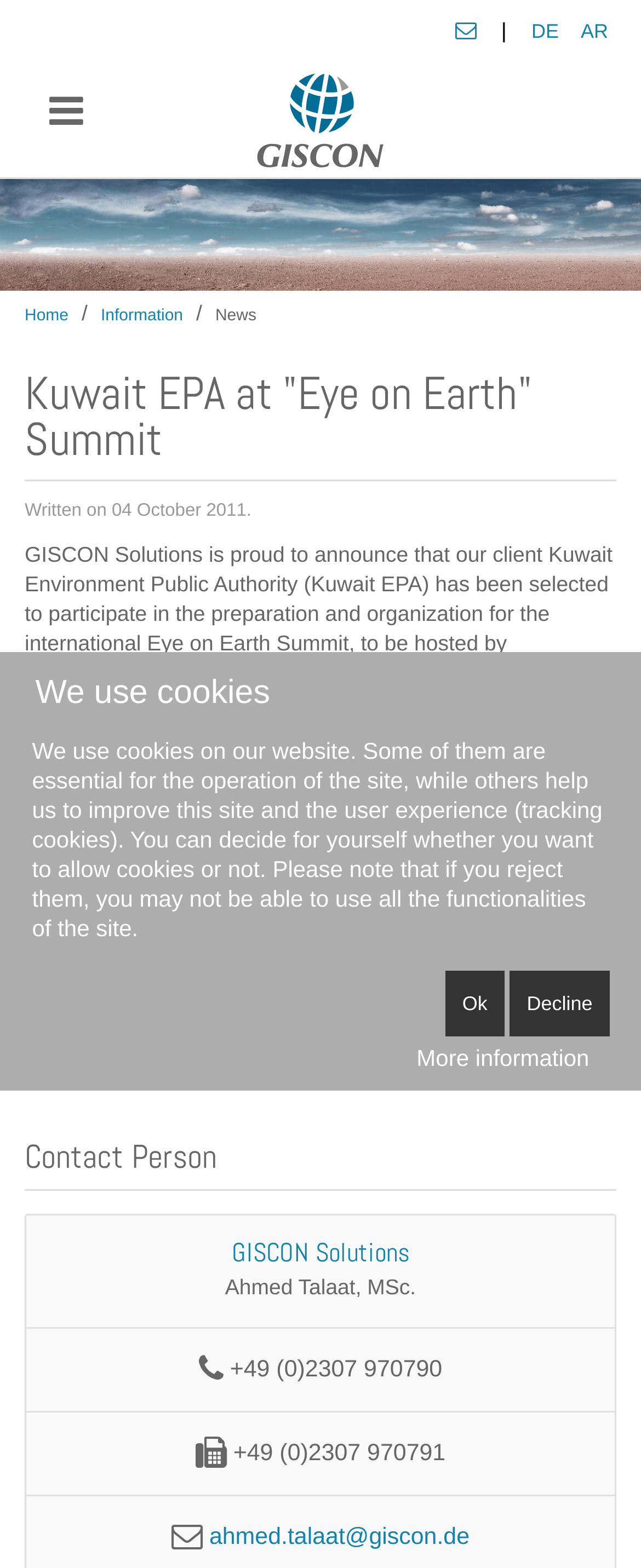What is the name of the project that Mr. Mohammad Al-Ahmad is heading?
Could you give a comprehensive explanation in response to this question?

I found this information by reading the text of the news article, which mentions that Mr. Mohammad Al-Ahmad, Head of the eMISK project, is a member of the Framework Committee for the Eye on Earth Summit.